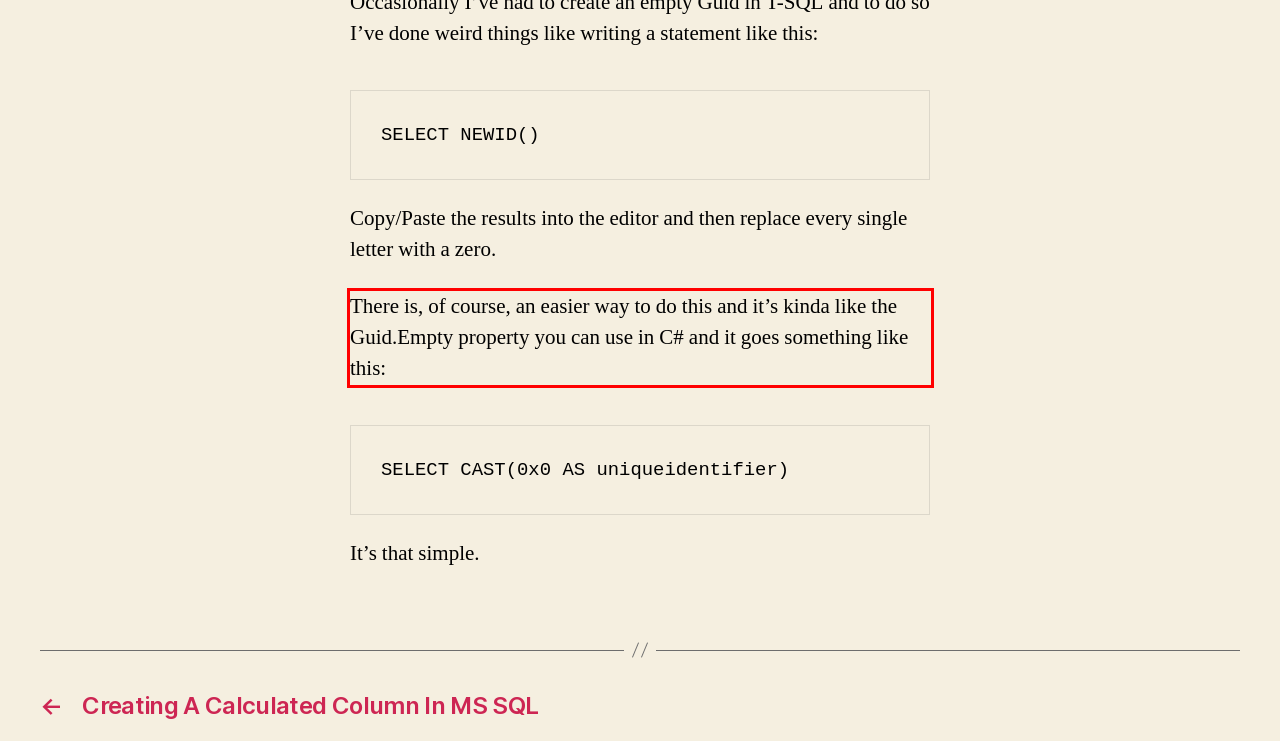You are provided with a screenshot of a webpage featuring a red rectangle bounding box. Extract the text content within this red bounding box using OCR.

There is, of course, an easier way to do this and it’s kinda like the Guid.Empty property you can use in C# and it goes something like this: